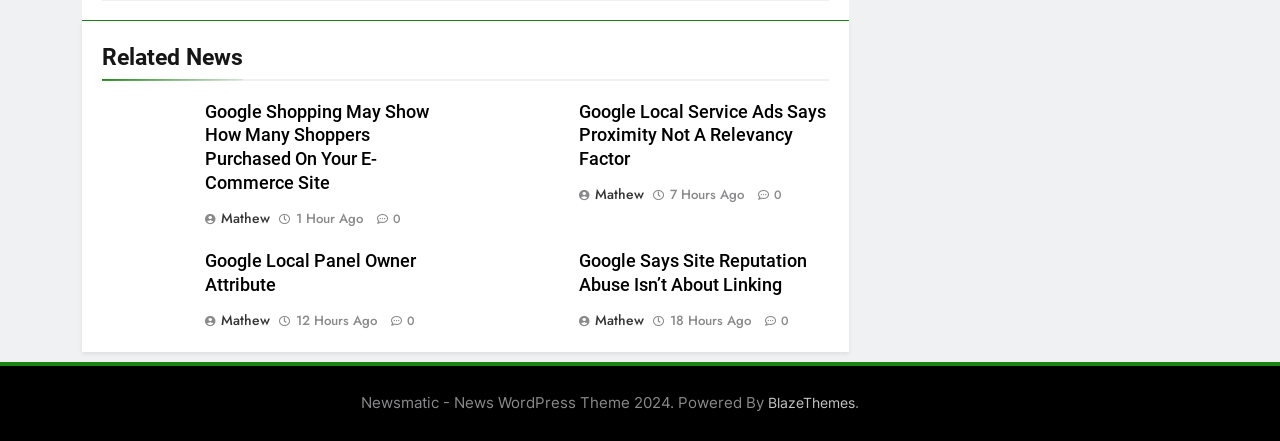Who is the author of the first article?
Please answer using one word or phrase, based on the screenshot.

Mathew